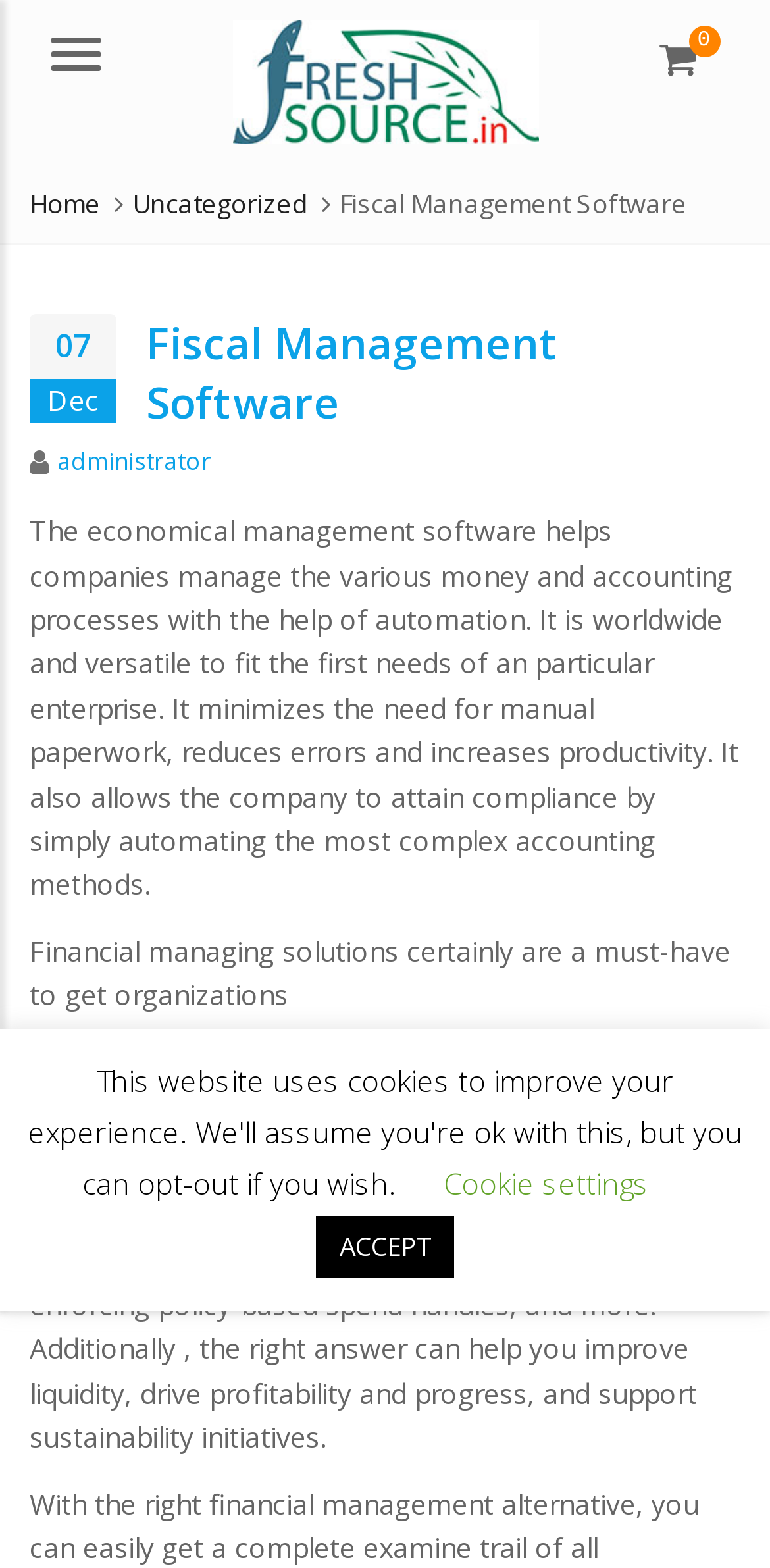Find and indicate the bounding box coordinates of the region you should select to follow the given instruction: "Go to Home".

[0.038, 0.118, 0.131, 0.141]